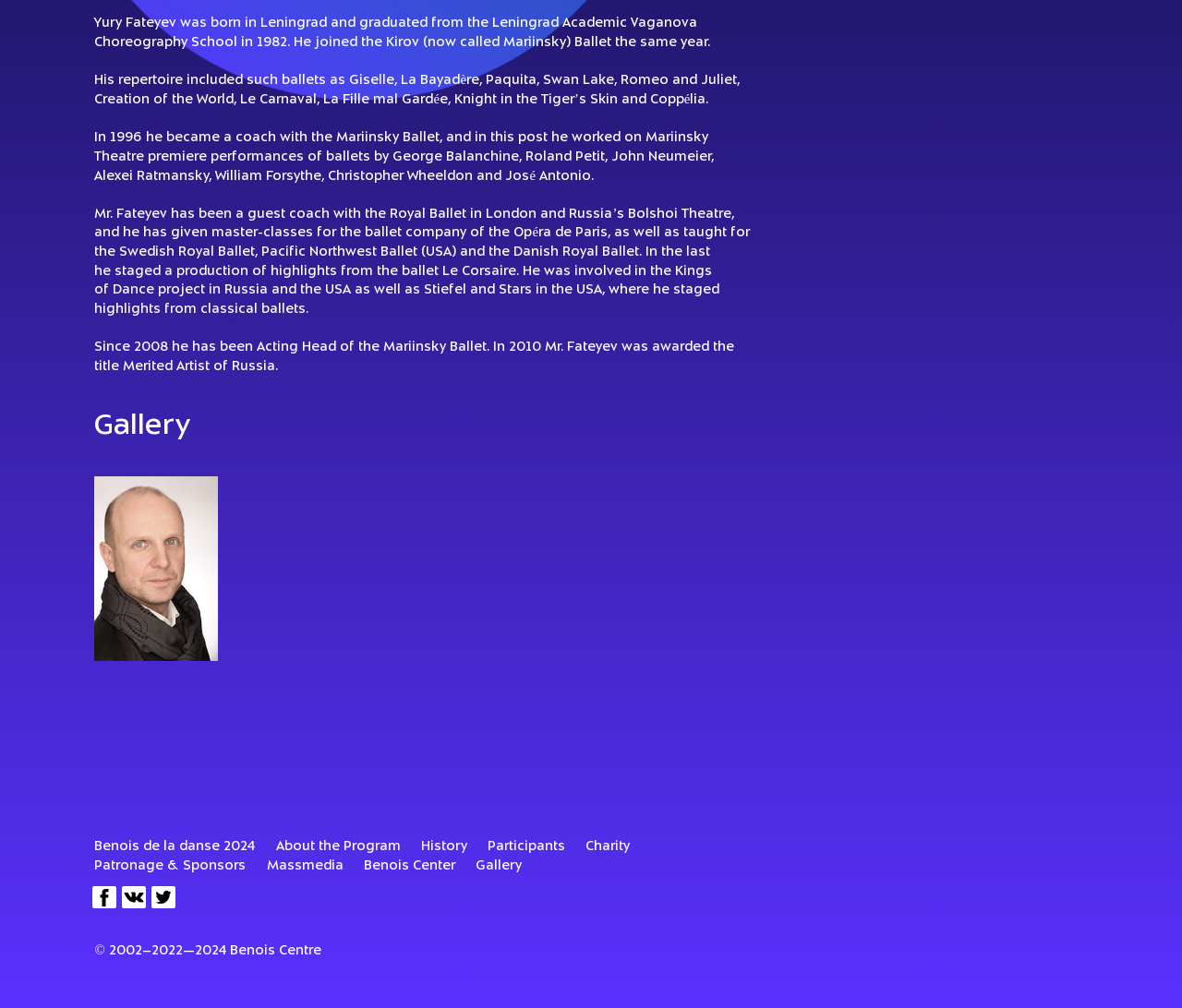Based on the element description, predict the bounding box coordinates (top-left x, top-left y, bottom-right x, bottom-right y) for the UI element in the screenshot: Benois Center

[0.308, 0.853, 0.385, 0.866]